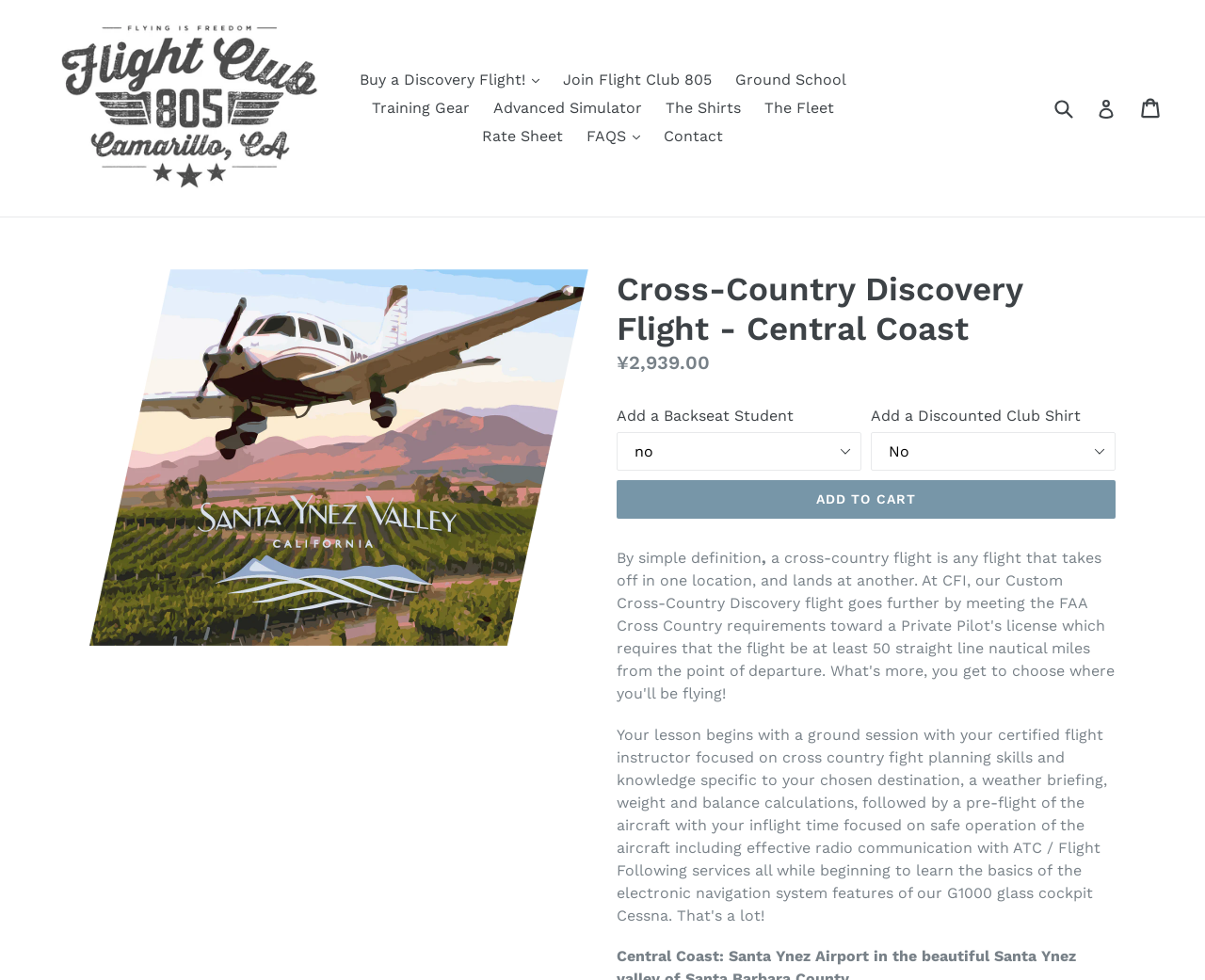Elaborate on the different components and information displayed on the webpage.

The webpage is about a Cross-Country Discovery Flight offered by Flight Club 805. At the top, there is a navigation menu with links to various sections, including "Buy a Discovery Flight!", "Join Flight Club 805", "Ground School", and others. On the top right, there is a search bar with a submit button.

Below the navigation menu, there is a large image of a plane, taking up about half of the screen width. Next to the image, there is a heading that reads "Cross-Country Discovery Flight - Central Coast". 

Under the heading, there is a section with pricing information, including a regular price of ¥2,939.00. Below this, there are options to add a backseat student and a discounted club shirt, with dropdown menus to select options. There is also an "ADD TO CART" button.

Further down, there is a paragraph of text that starts with "By simple definition, a cross-country flight is any flight that takes off in one location, and lands at another." The text is positioned below the image and the pricing information.